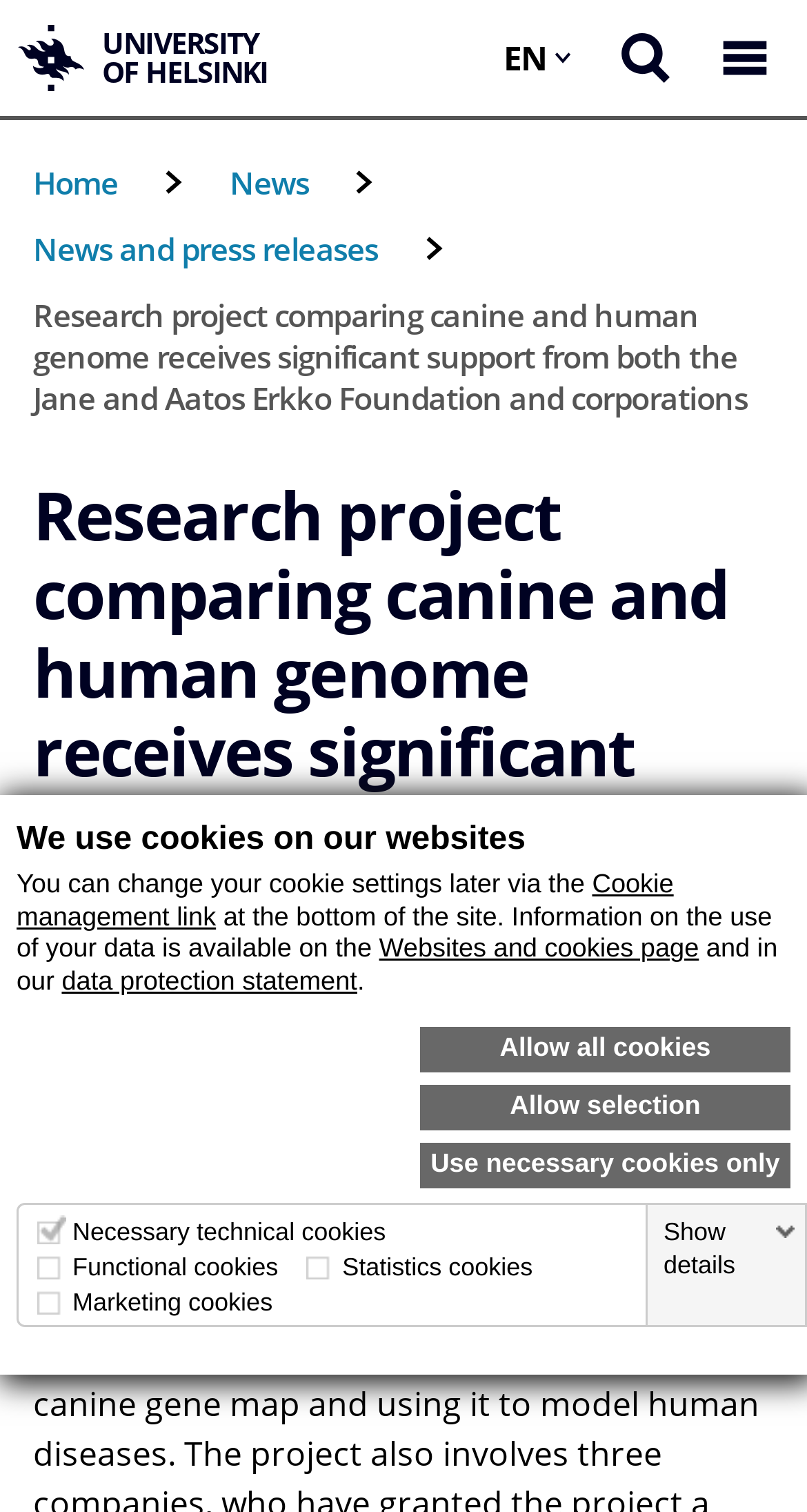What is the purpose of the cookies on this website? Based on the image, give a response in one word or a short phrase.

Functional, statistical, and marketing purposes